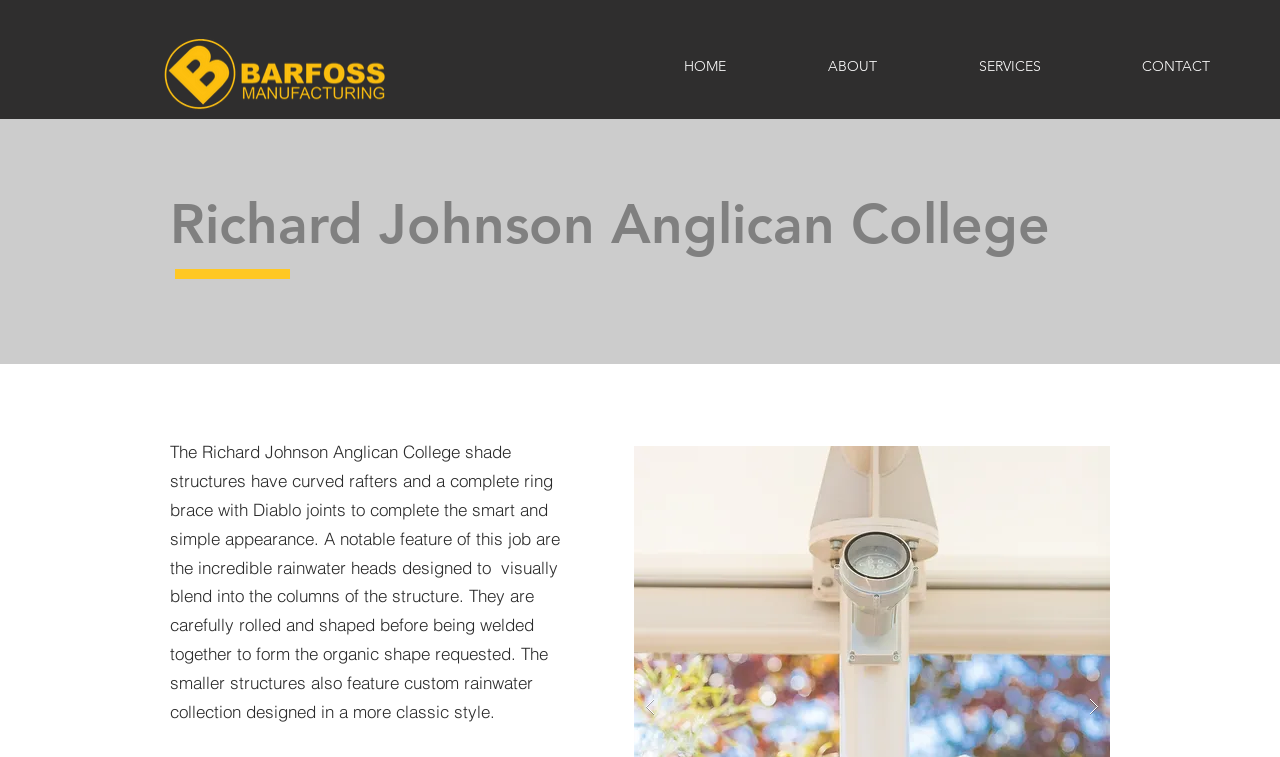What is the shape of the rainwater heads?
Provide a one-word or short-phrase answer based on the image.

Organic shape